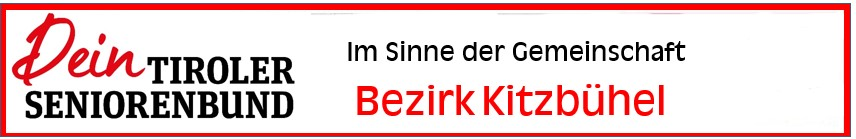What is the motto of the organization?
Based on the image, provide a one-word or brief-phrase response.

Im Sinne der Gemeinschaft